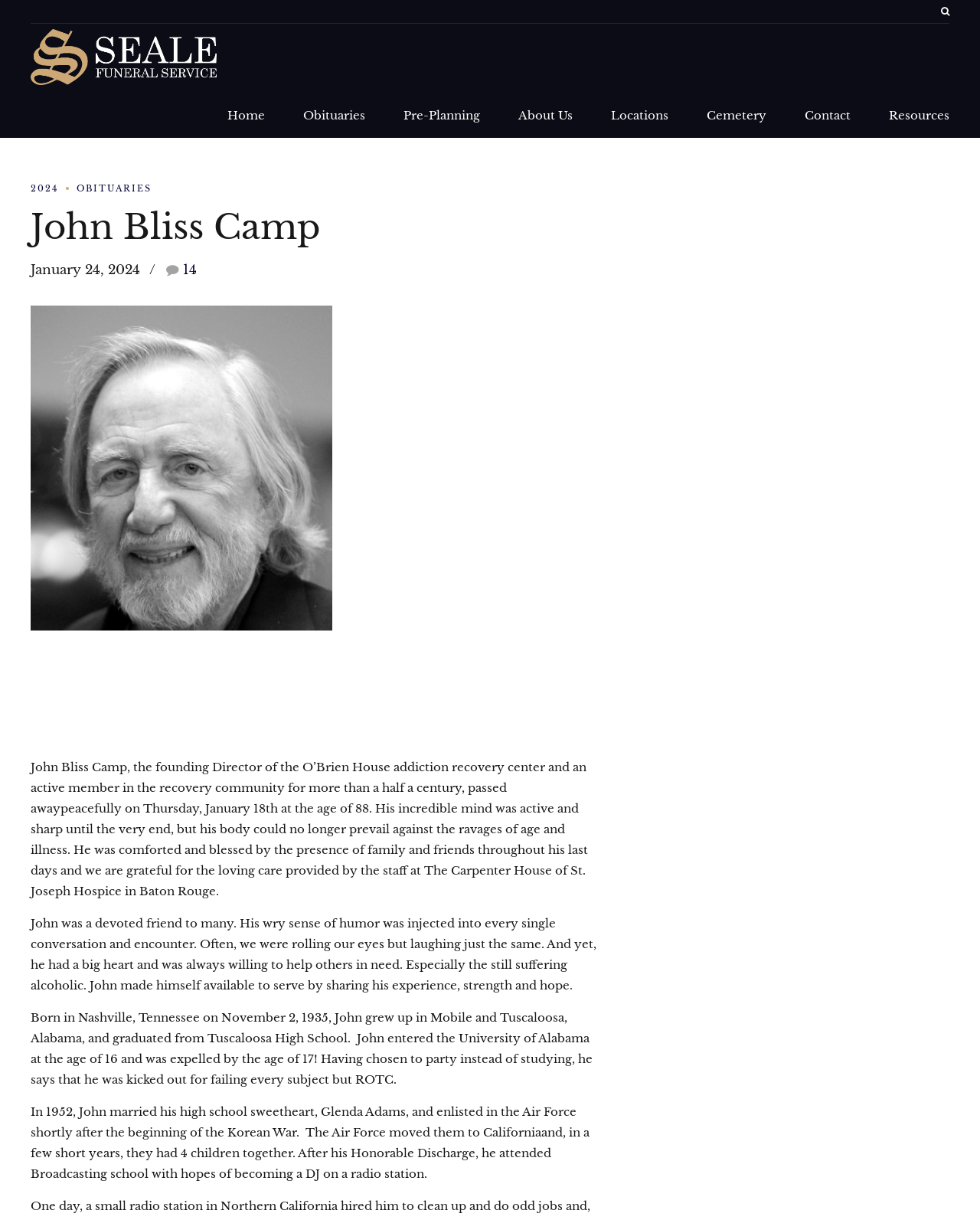Please identify the bounding box coordinates of where to click in order to follow the instruction: "View Obituaries".

[0.309, 0.07, 0.373, 0.12]